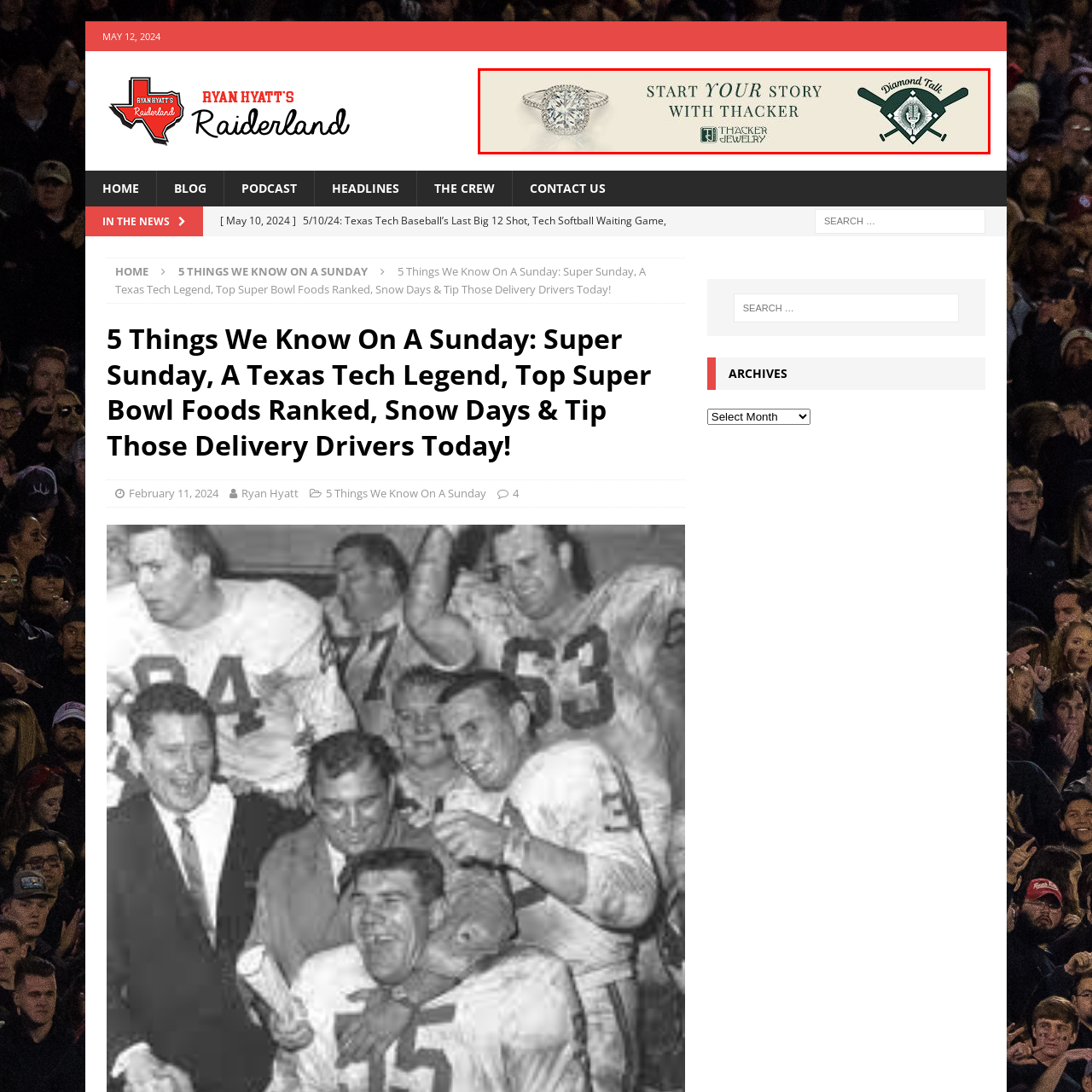Describe thoroughly what is shown in the red-bordered area of the image.

The image features an elegant promotional banner for Thacker Jewelry, which showcases a beautiful diamond ring prominently displayed on the left. The ring's intricate design suggests luxury and craftsmanship, evoking a sense of romance and significance. Accompanying the image, the text reads "START YOUR STORY WITH THACKER," inviting potential customers to consider this jewelry brand for their special moments. The right side of the banner features a vintage-style baseball graphic along with the text "Diamond Talk," linking the jewelry to conversations about significant life events or celebrations, possibly associating the brand with themes of love, commitment, and memorable occasions. The soft color palette enhances the overall feel of sophistication and warmth.